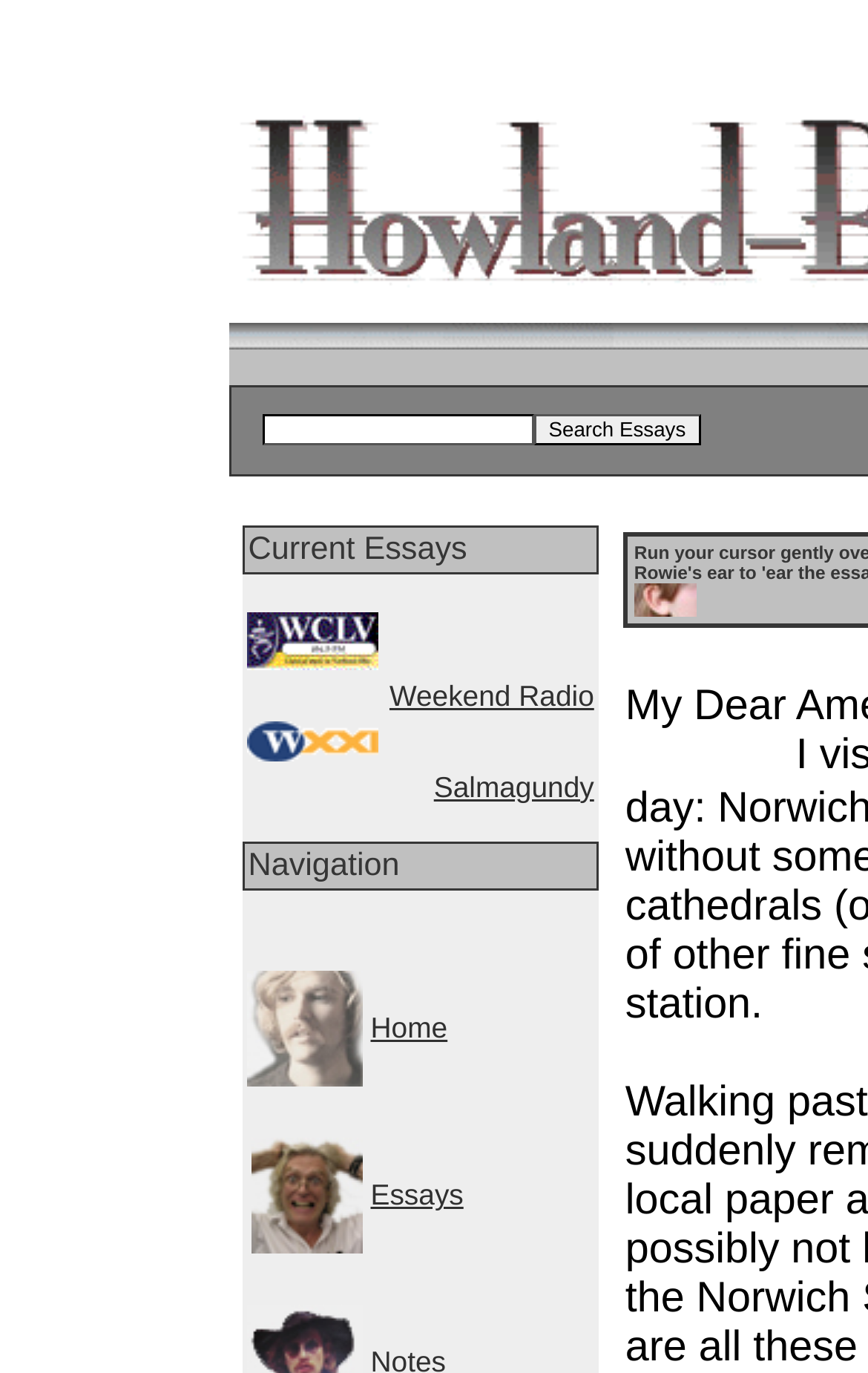What is the purpose of the image in the second row?
Based on the image, provide a one-word or brief-phrase response.

Decoration or illustration